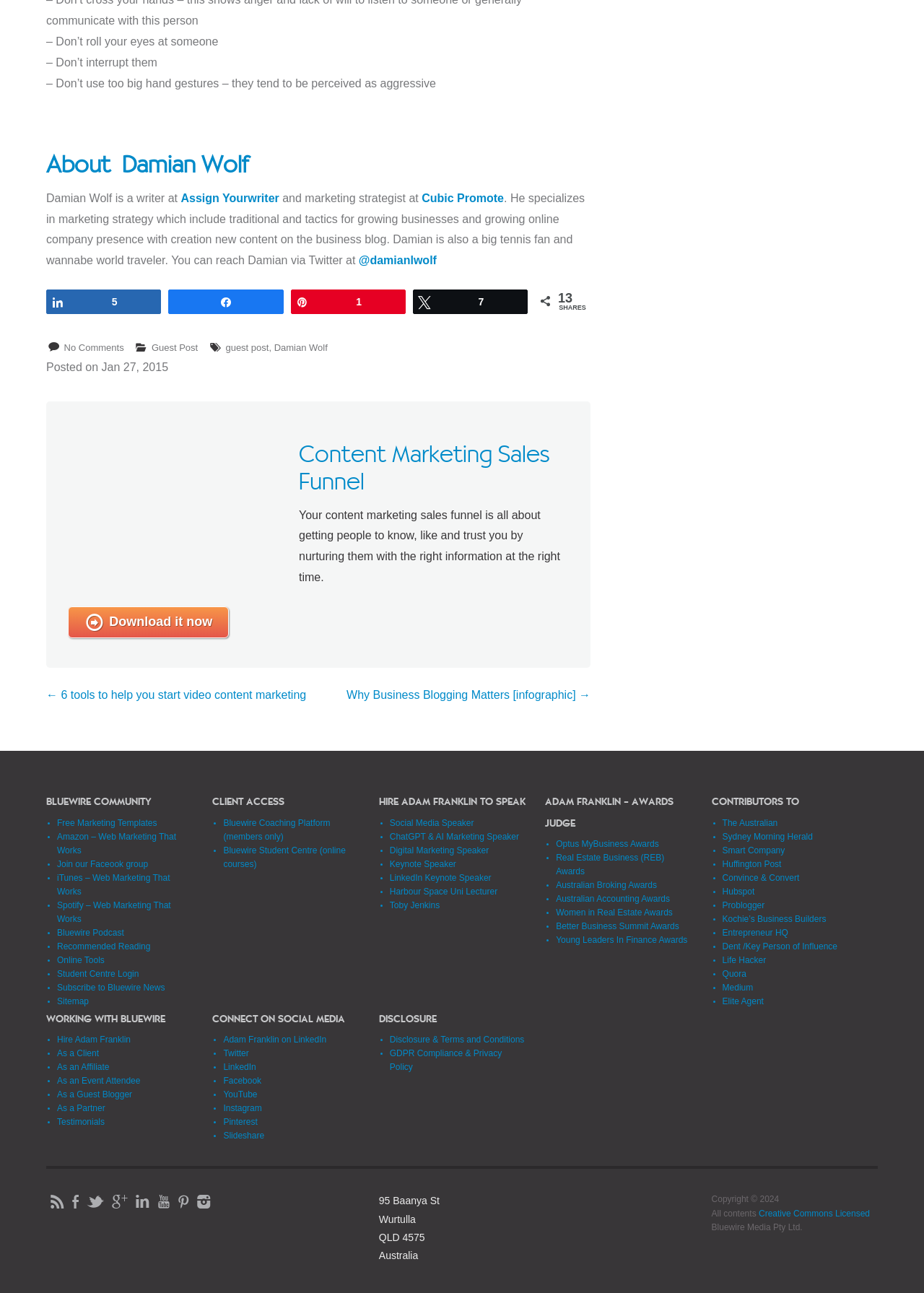Based on the element description, predict the bounding box coordinates (top-left x, top-left y, bottom-right x, bottom-right y) for the UI element in the screenshot: Share5

[0.051, 0.225, 0.174, 0.241]